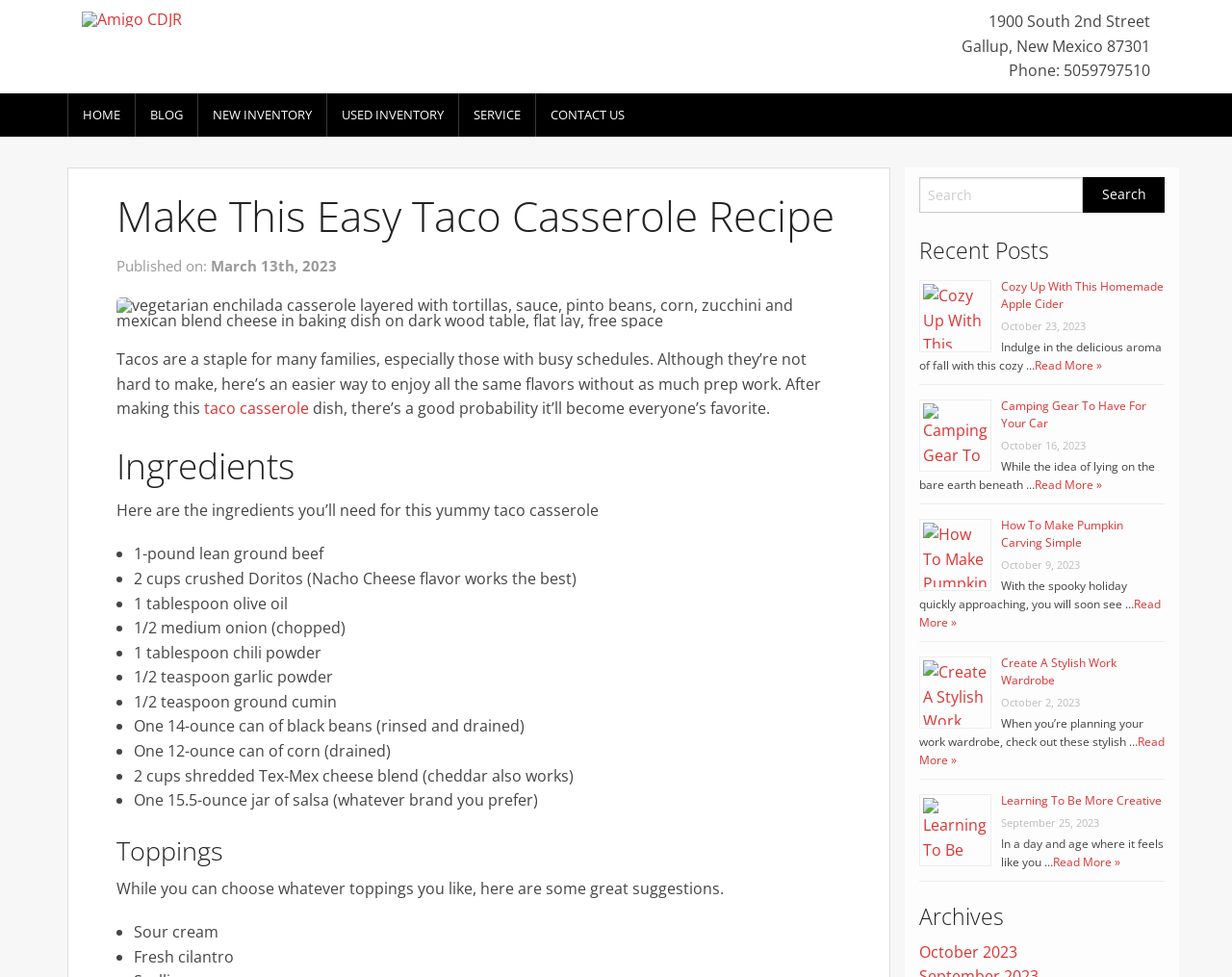Locate the bounding box coordinates of the element's region that should be clicked to carry out the following instruction: "Search for something". The coordinates need to be four float numbers between 0 and 1, i.e., [left, top, right, bottom].

[0.746, 0.181, 0.879, 0.218]